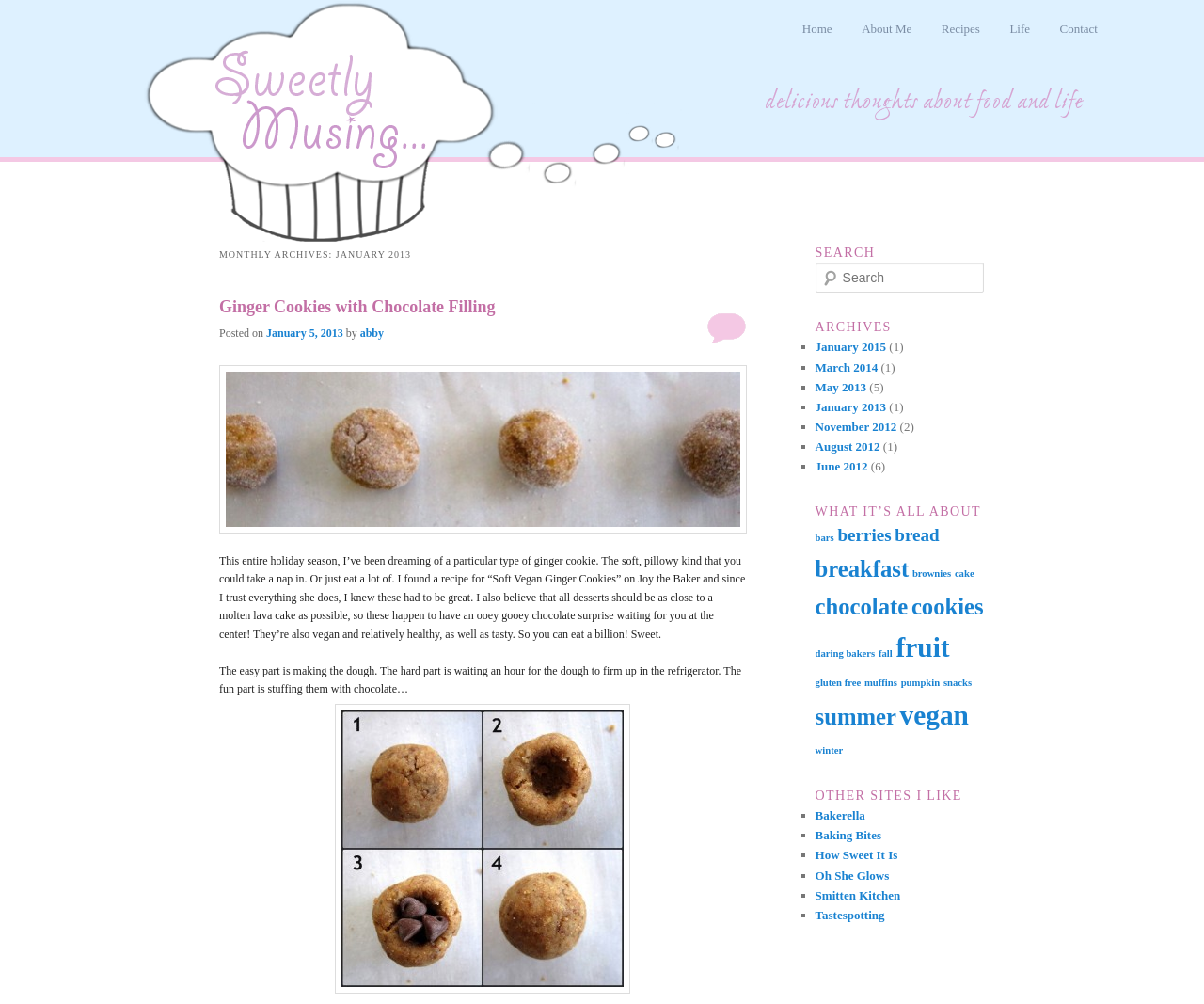Identify the bounding box of the UI element that matches this description: "January 5, 2013".

[0.221, 0.326, 0.285, 0.339]